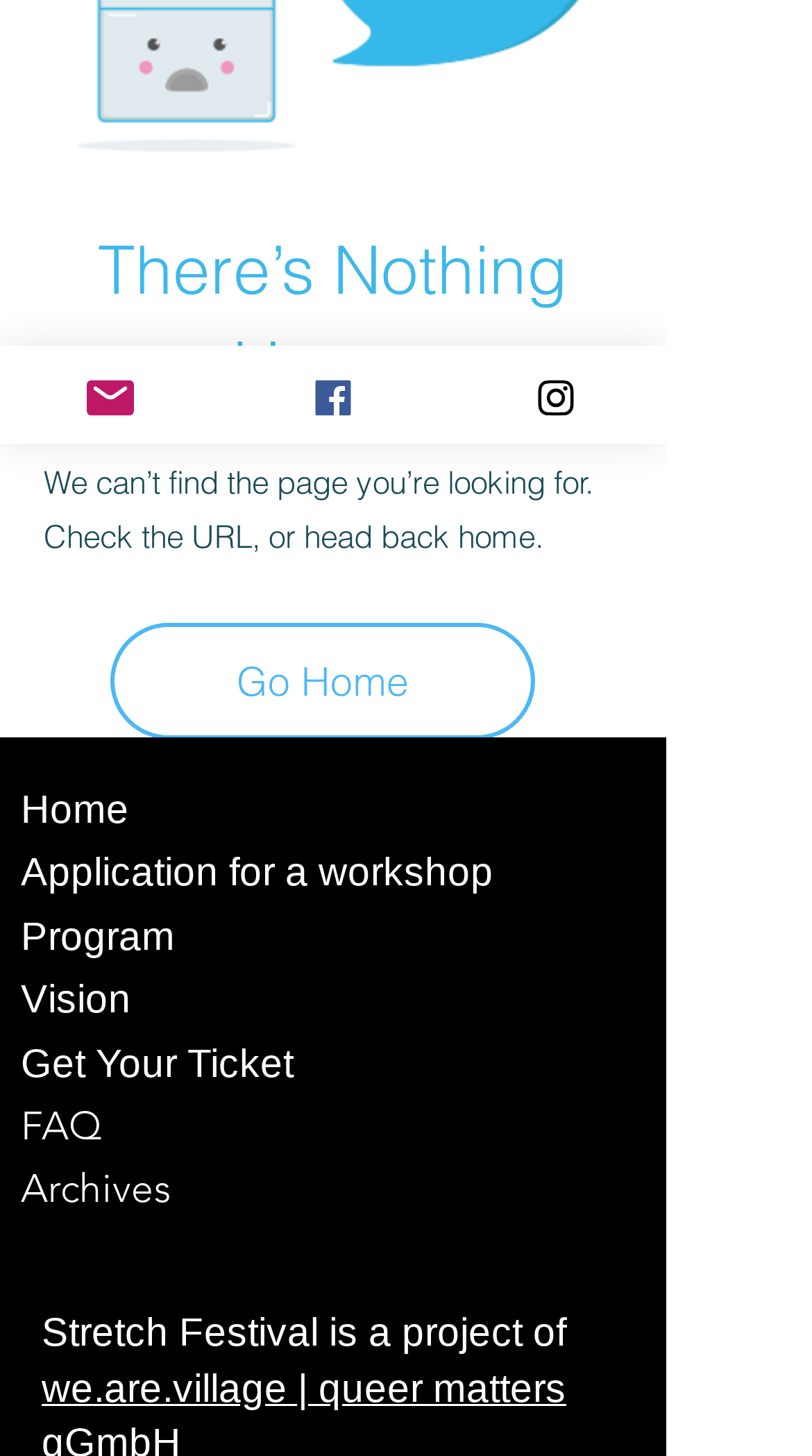Locate the UI element described by Get Your Ticket in the provided webpage screenshot. Return the bounding box coordinates in the format (top-left x, top-left y, bottom-right x, bottom-right y), ensuring all values are between 0 and 1.

[0.026, 0.713, 0.362, 0.746]